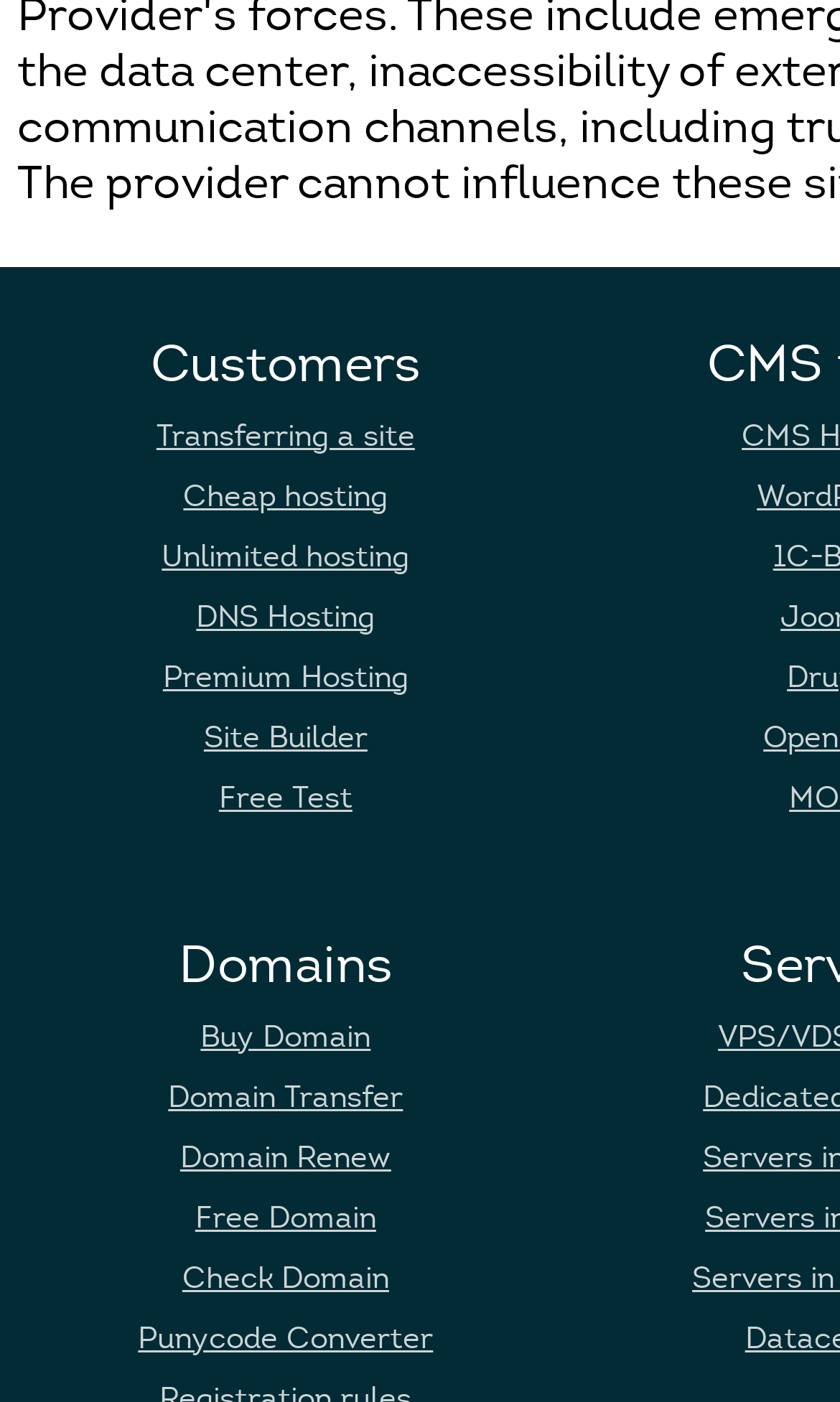Give a succinct answer to this question in a single word or phrase: 
What is the first category listed?

Customers